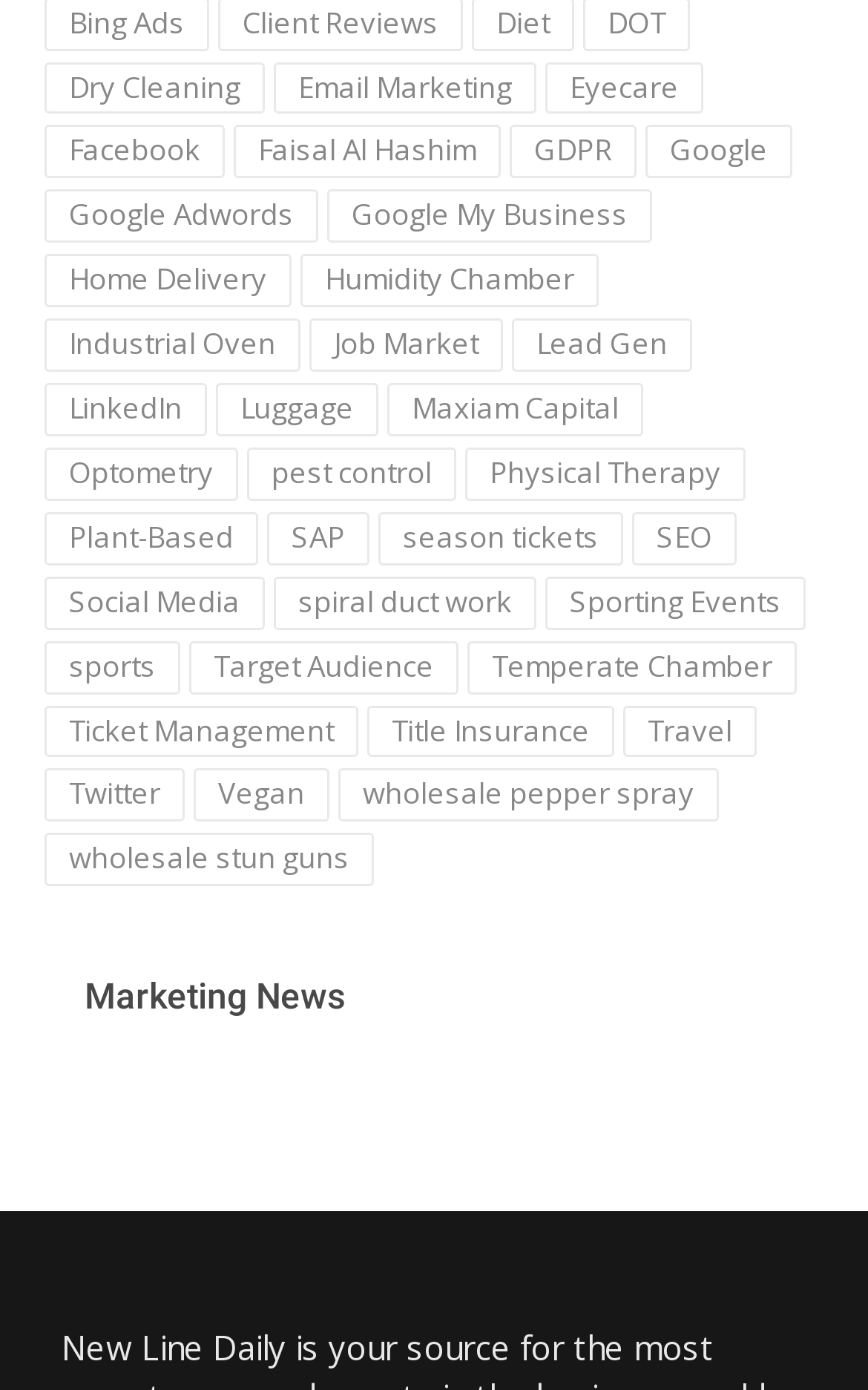Please locate the bounding box coordinates of the element that should be clicked to achieve the given instruction: "Learn about Optometry".

[0.051, 0.322, 0.274, 0.36]